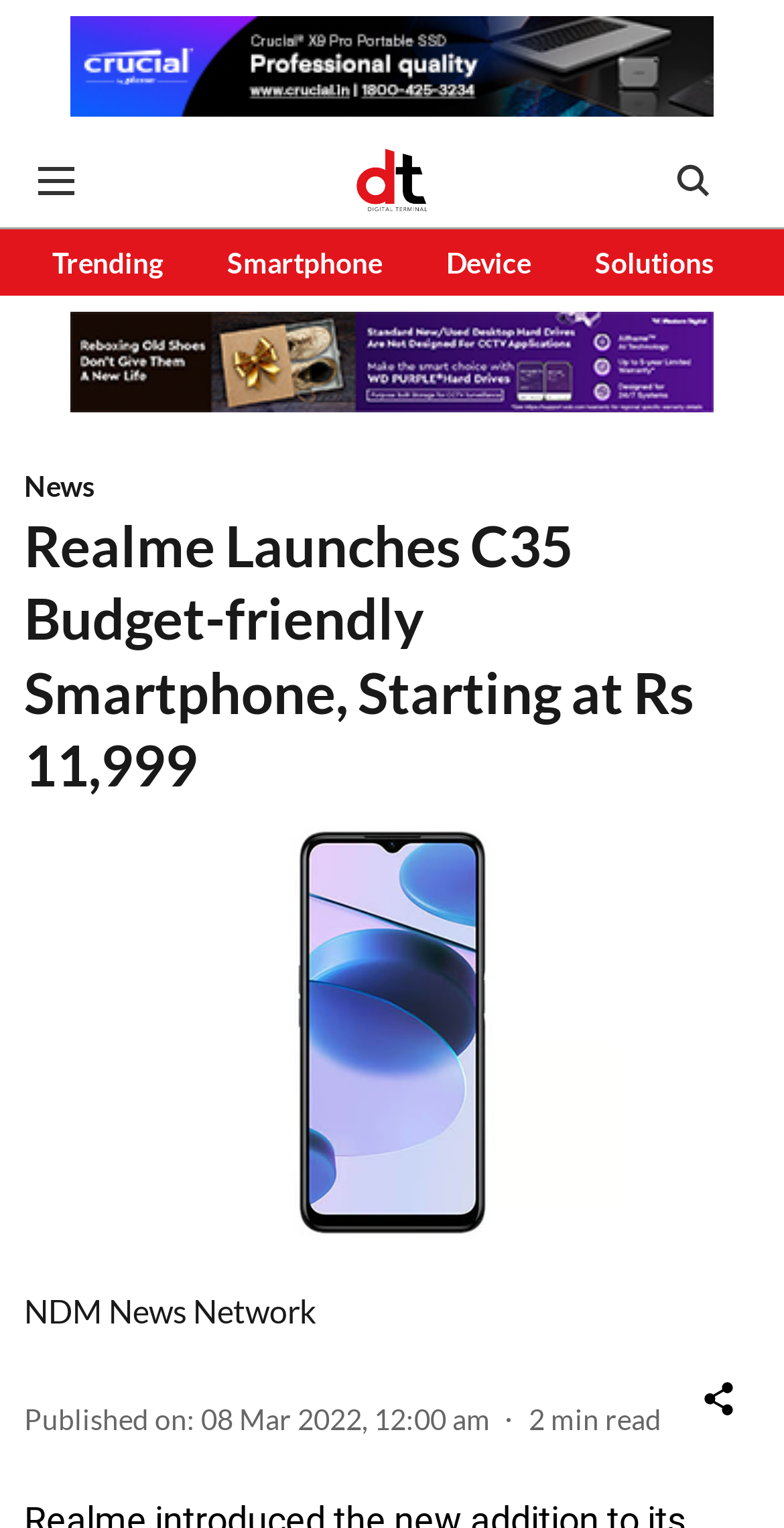What is the name of the smartphone launched by Realme?
Please provide a comprehensive answer based on the information in the image.

The answer can be found in the heading element which states 'Realme Launches C35 Budget-friendly Smartphone, Starting at Rs 11,999'. This heading is a prominent element on the webpage and clearly mentions the name of the smartphone launched by Realme.